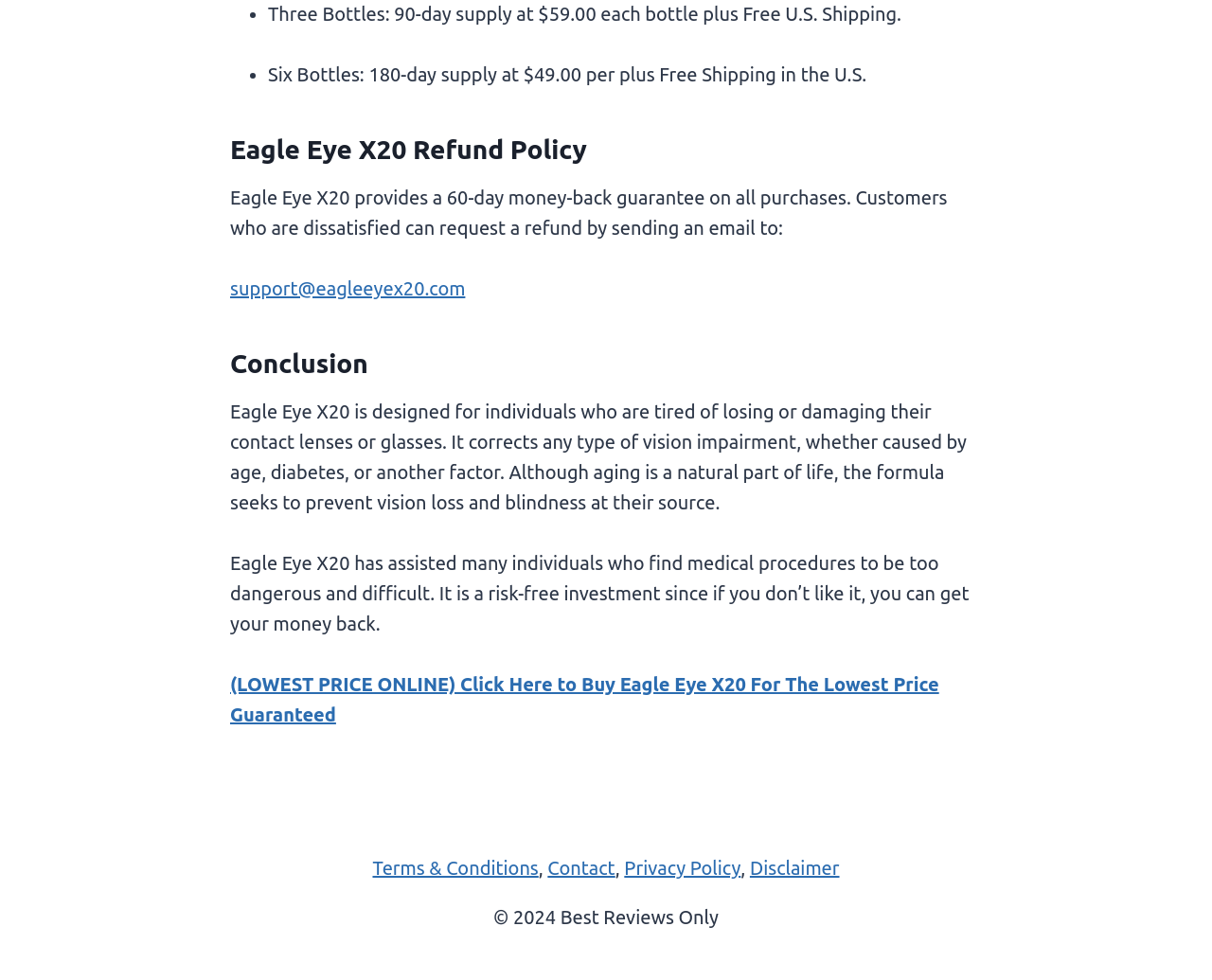What is the guarantee period for Eagle Eye X20?
Using the picture, provide a one-word or short phrase answer.

60-day money-back